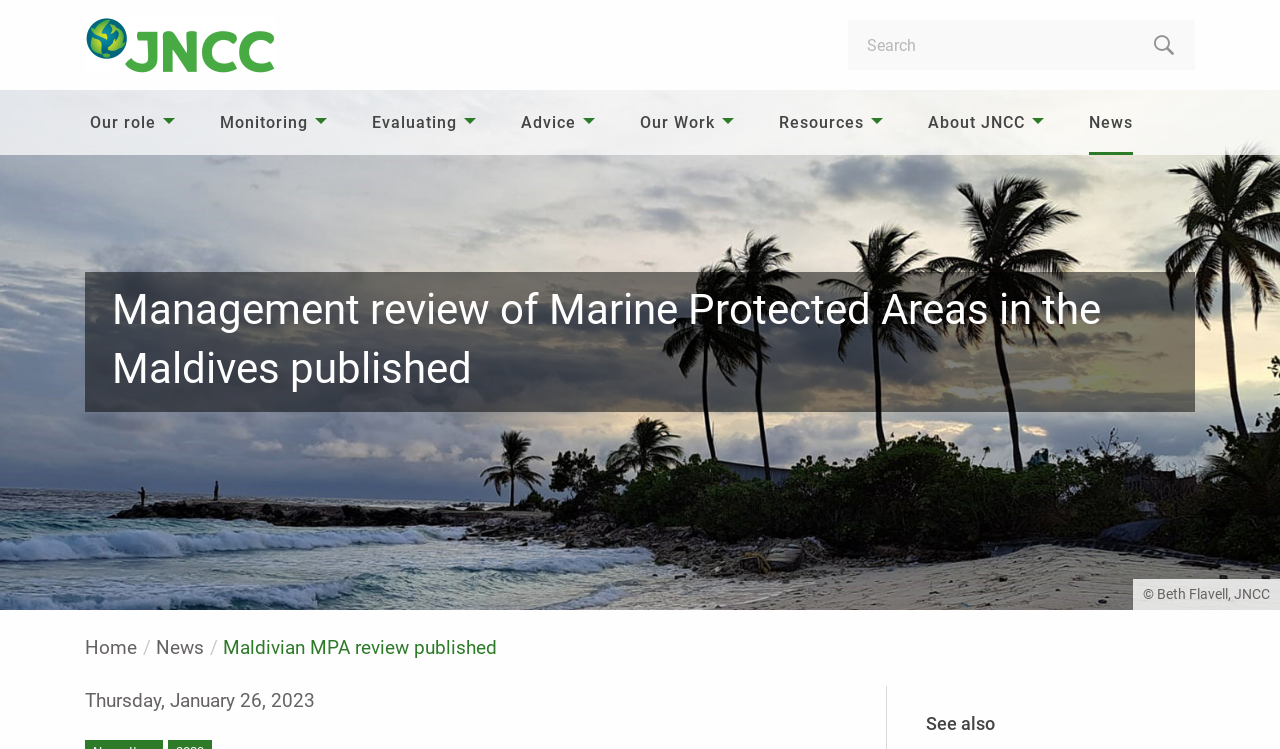Mark the bounding box of the element that matches the following description: "aria-label="Search" name="q" placeholder="Search"".

[0.662, 0.027, 0.885, 0.093]